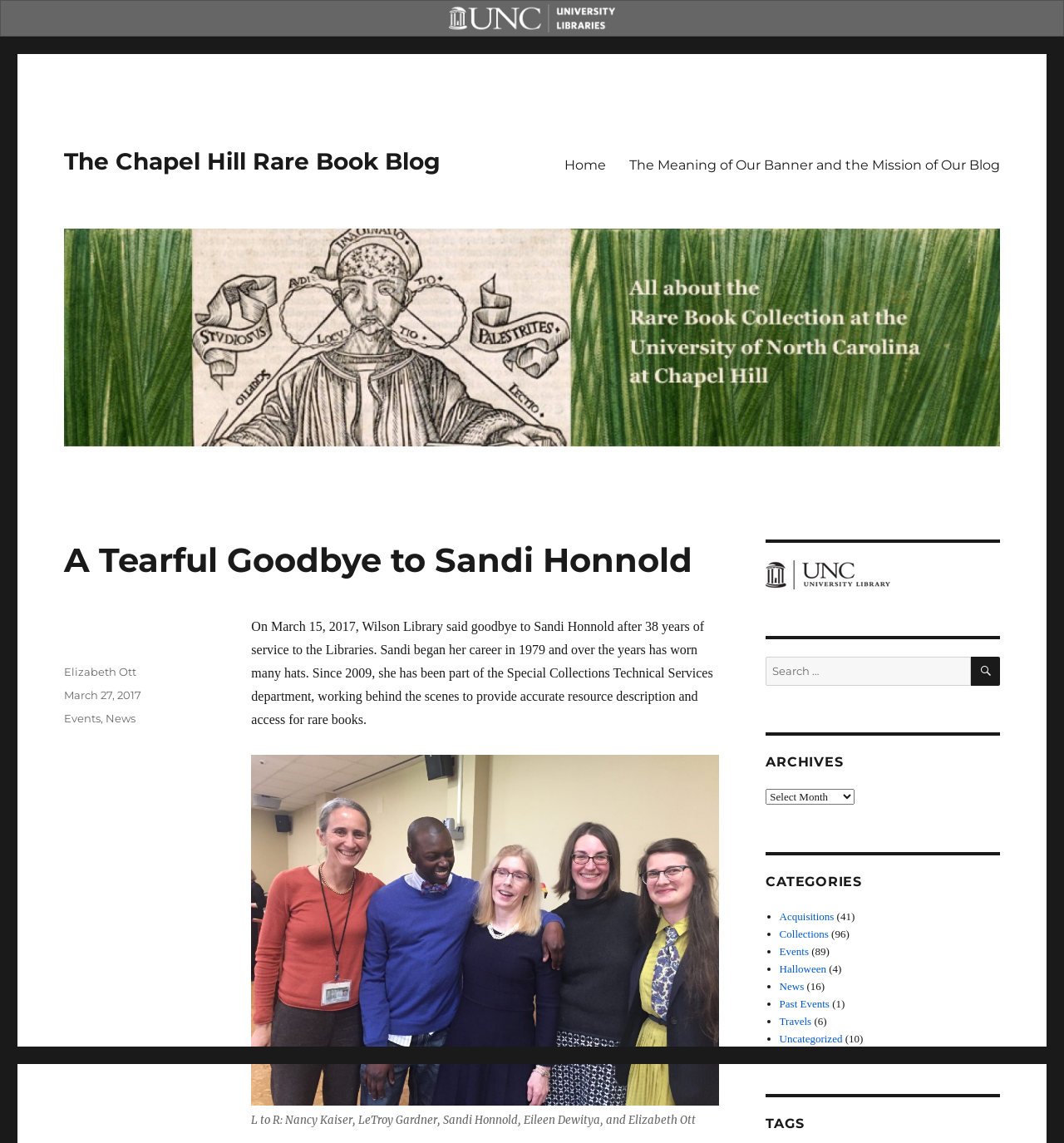What is the category of the blog post?
Based on the visual, give a brief answer using one word or a short phrase.

Events, News